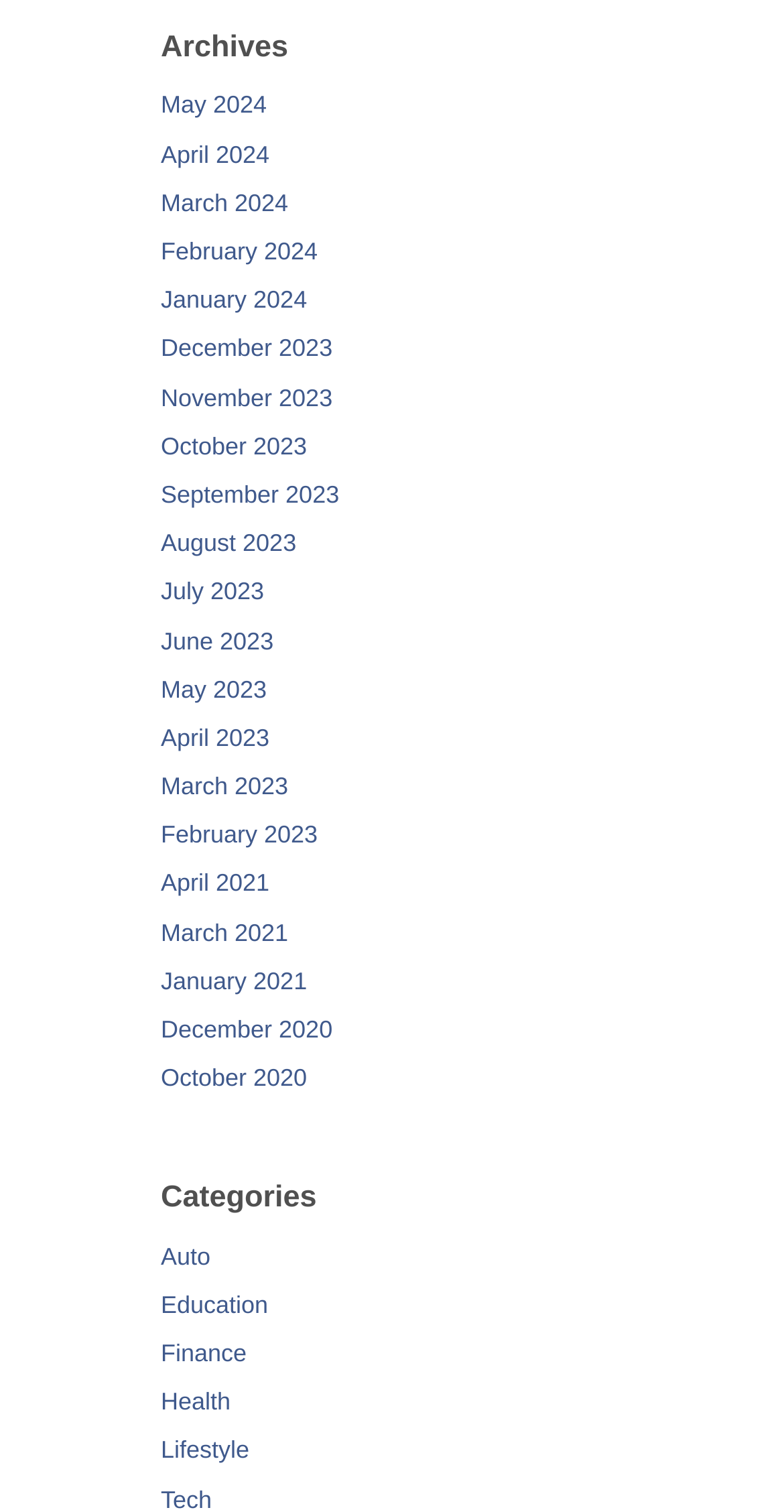Determine the bounding box coordinates of the clickable element to complete this instruction: "browse Education category". Provide the coordinates in the format of four float numbers between 0 and 1, [left, top, right, bottom].

[0.205, 0.853, 0.342, 0.872]